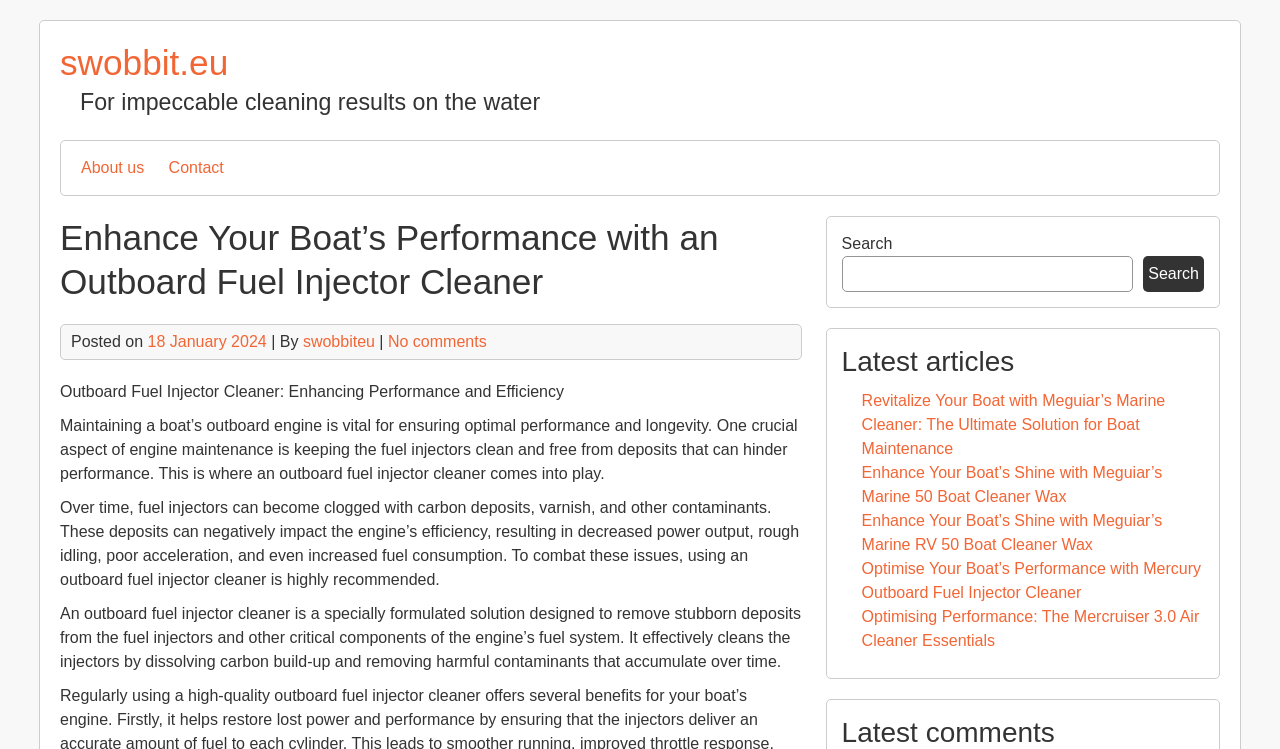Find the bounding box coordinates of the clickable area required to complete the following action: "Click on the 'About us' link".

[0.063, 0.188, 0.113, 0.26]